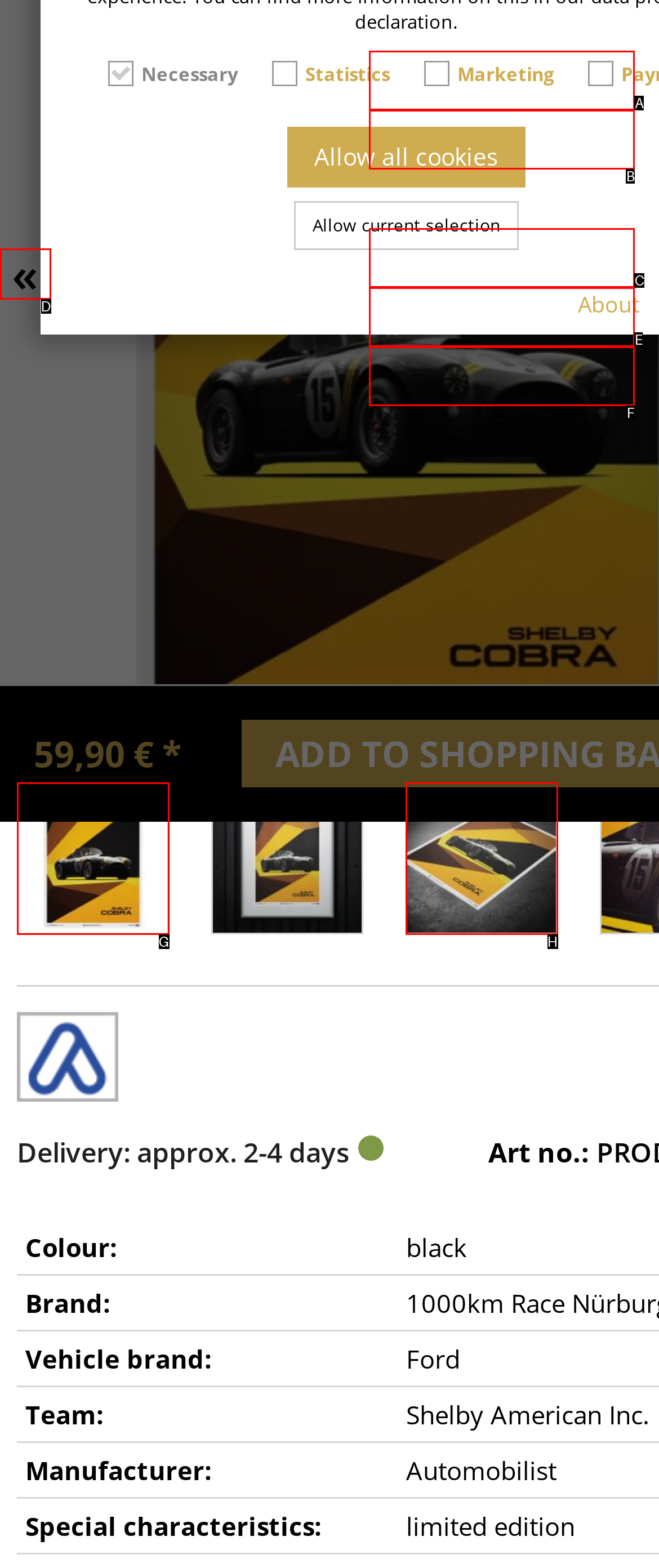Which UI element matches this description: «?
Reply with the letter of the correct option directly.

D